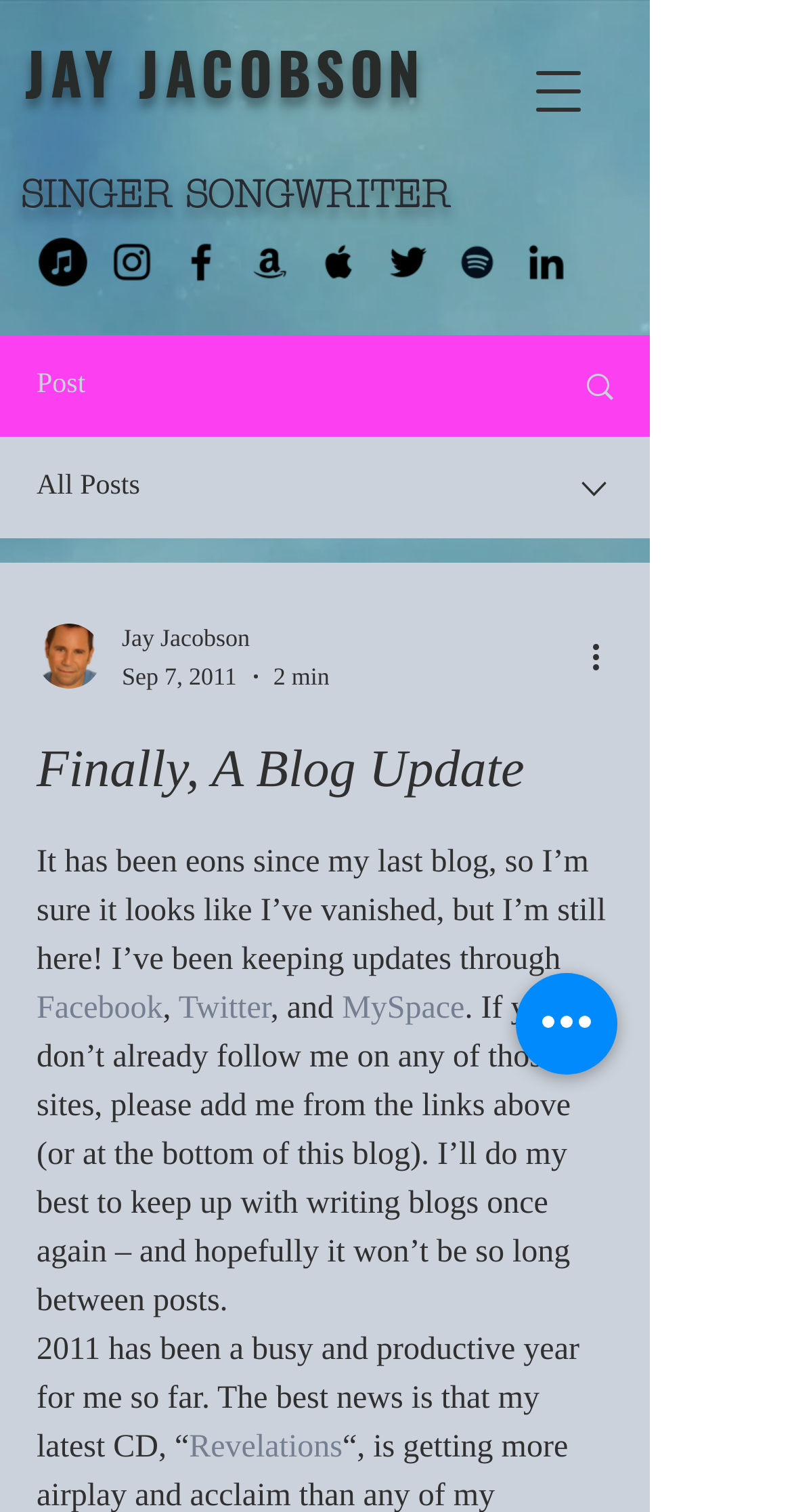What is the title of the latest blog post?
Look at the screenshot and give a one-word or phrase answer.

Finally, A Blog Update